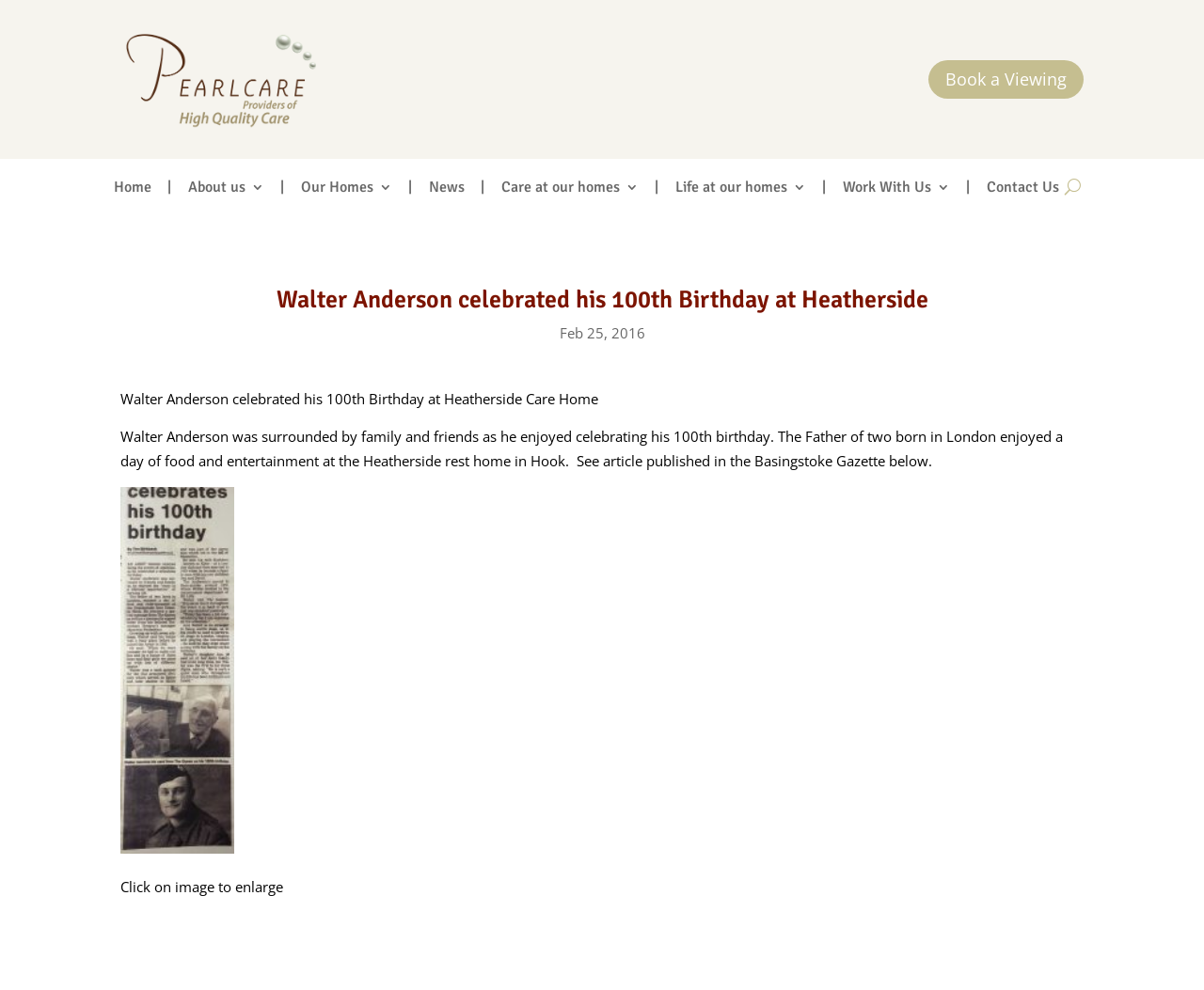Determine the bounding box coordinates of the clickable element to achieve the following action: 'Click the 'Book a Viewing' link'. Provide the coordinates as four float values between 0 and 1, formatted as [left, top, right, bottom].

[0.771, 0.06, 0.9, 0.1]